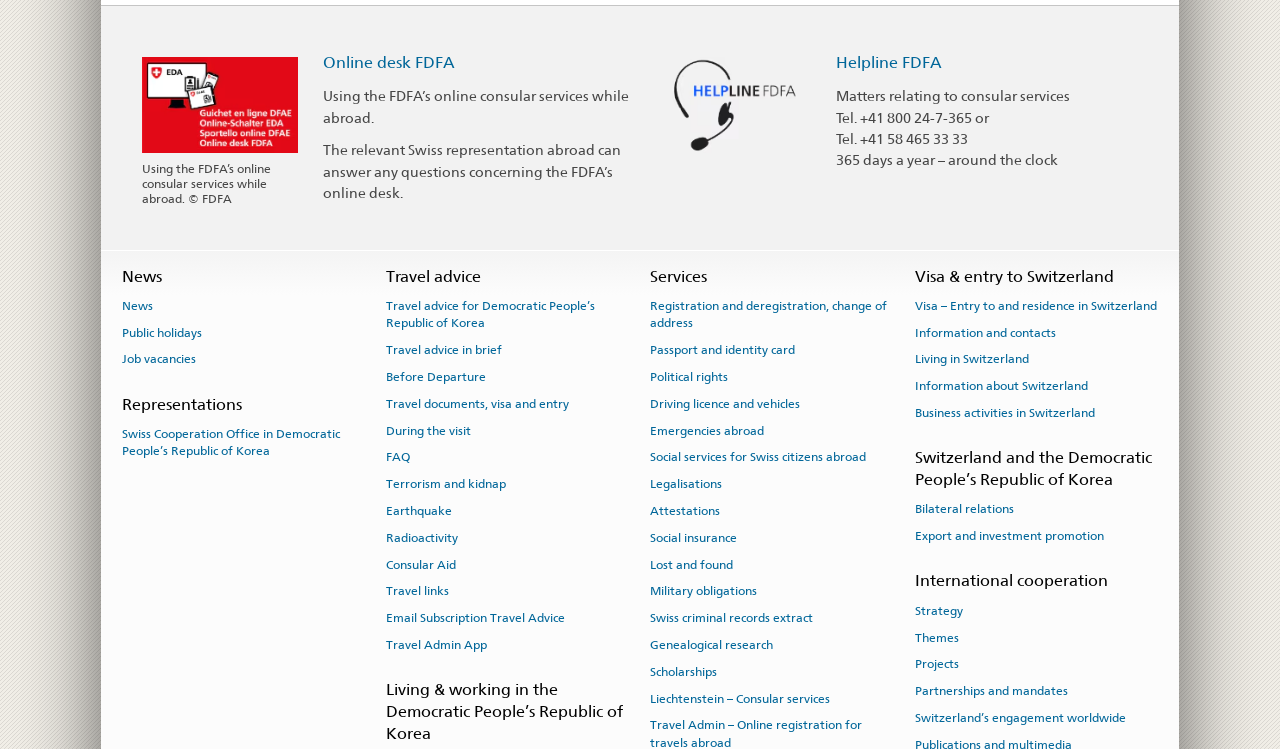Identify the bounding box coordinates of the area that should be clicked in order to complete the given instruction: "Learn about living and working in the Democratic People’s Republic of Korea". The bounding box coordinates should be four float numbers between 0 and 1, i.e., [left, top, right, bottom].

[0.302, 0.907, 0.492, 0.994]